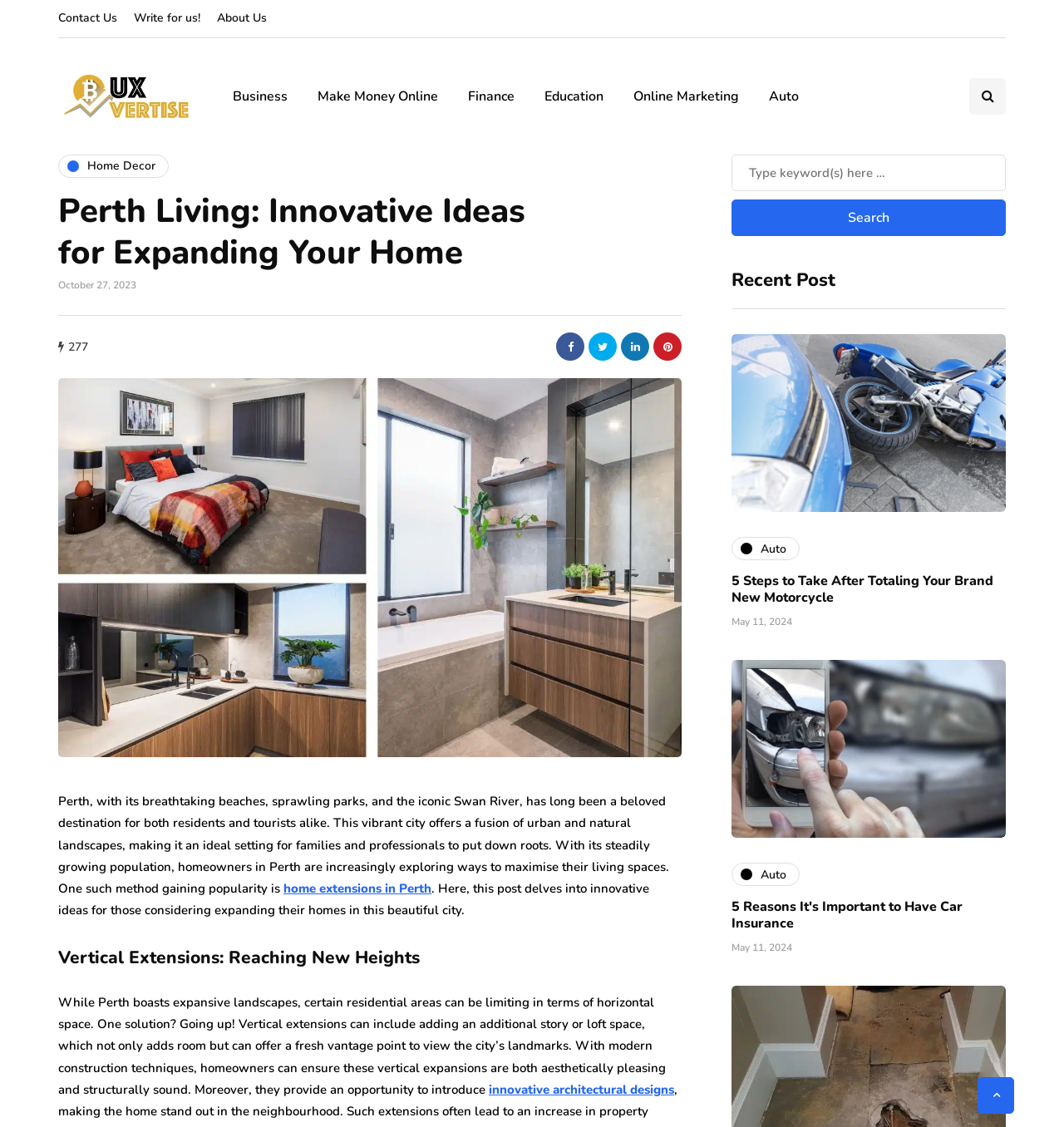Provide the bounding box coordinates of the section that needs to be clicked to accomplish the following instruction: "Explore innovative architectural designs."

[0.459, 0.959, 0.634, 0.974]